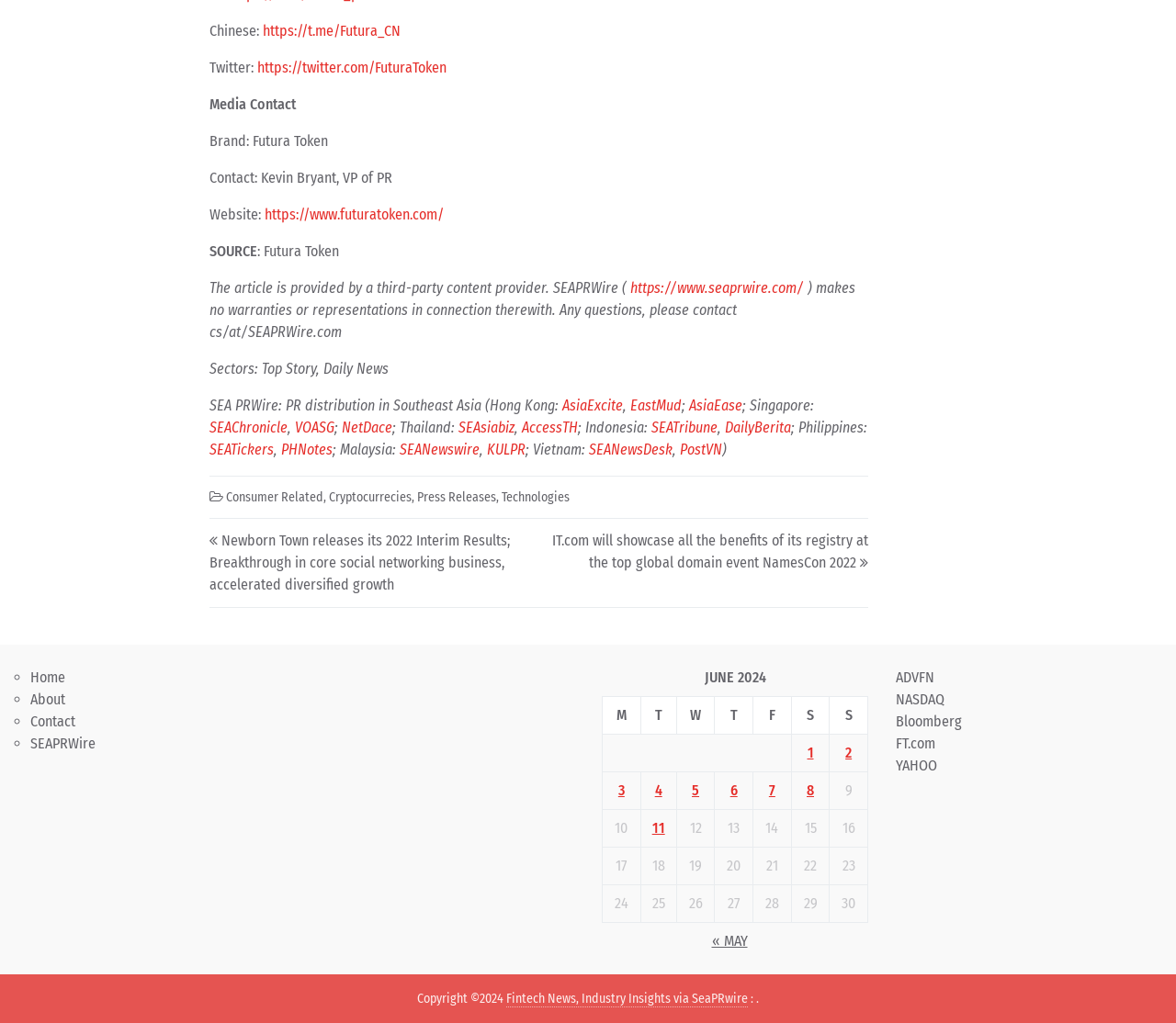Provide a brief response using a word or short phrase to this question:
What is the website of SEAPRWire?

https://www.seaprwire.com/